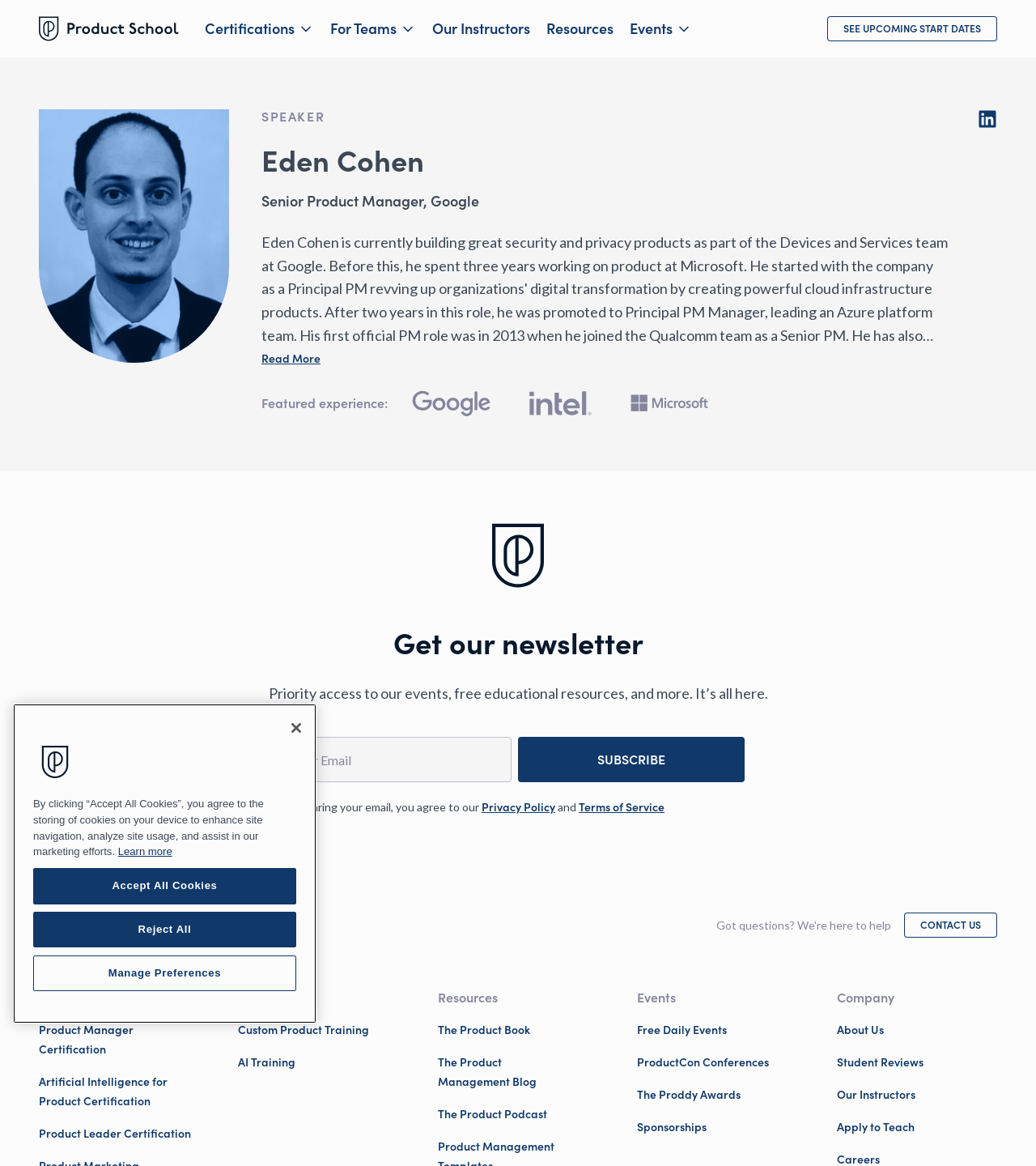Elaborate on the webpage's design and content in a detailed caption.

This webpage is about Eden Cohen, a Senior Product Manager at Google, and his profile on Product School. At the top left, there is a logo of Product School, and next to it, there are several buttons and links, including "Certifications", "For Teams", "Our Instructors", "Resources", and "Events". 

Below these buttons, there is a large image of Eden Cohen, and his name and title are displayed prominently. A brief description of his experience is provided, including his current role at Google and his previous experiences. 

On the right side of Eden's image, there are three logos of companies he has worked with, including Google, Intel, and Microsoft. 

Further down the page, there is a section to sign up for a newsletter, with a heading "Get our newsletter" and a brief description of what the newsletter offers. There is a text box to enter an email address and a "SUBSCRIBE" button. 

At the bottom of the page, there are several links and sections, including "Certifications", "For Teams", "Resources", "Events", and "Company". Each section has multiple links to related pages. 

Additionally, there is a cookie banner at the bottom of the page, which provides information about the use of cookies on the site and offers options to accept or reject cookies.